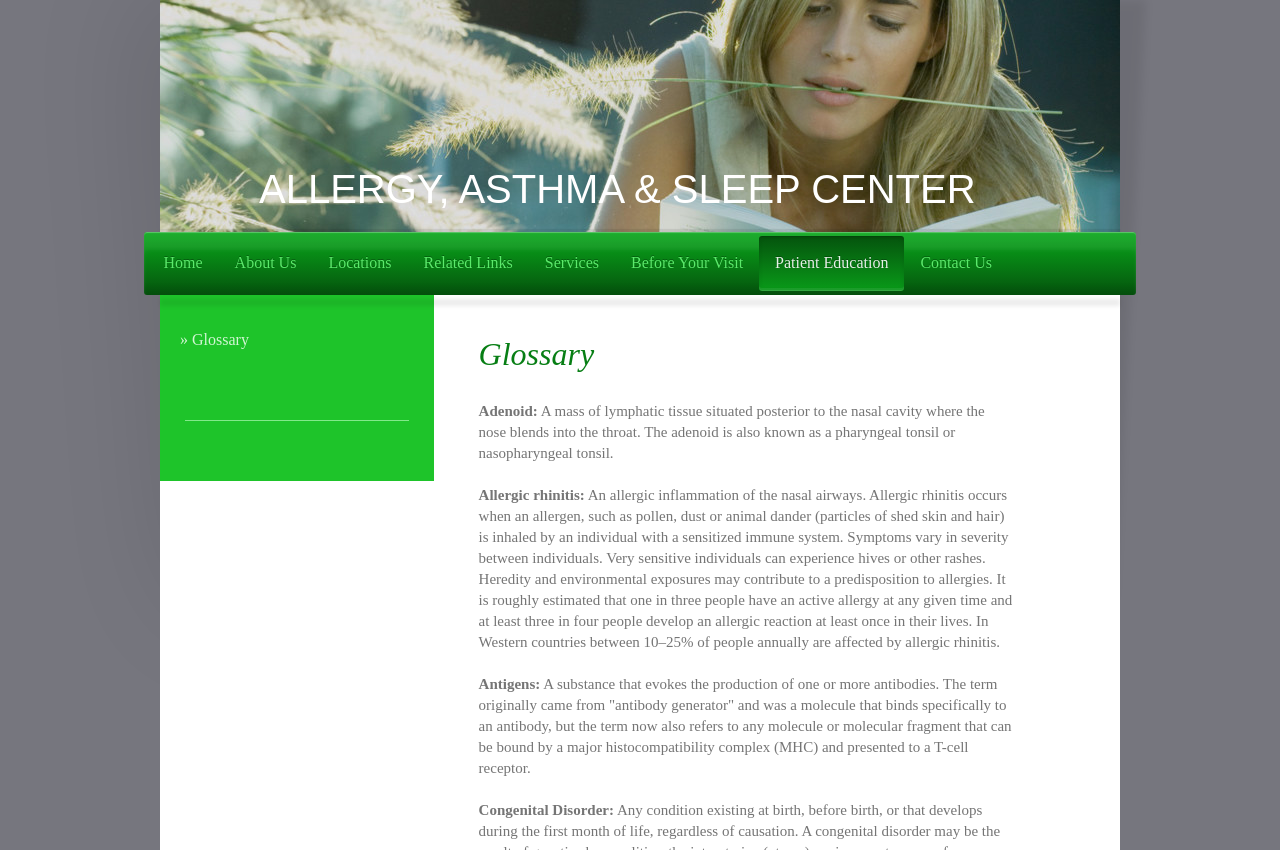Please identify the bounding box coordinates of the clickable area that will fulfill the following instruction: "Enter your name". The coordinates should be in the format of four float numbers between 0 and 1, i.e., [left, top, right, bottom].

None